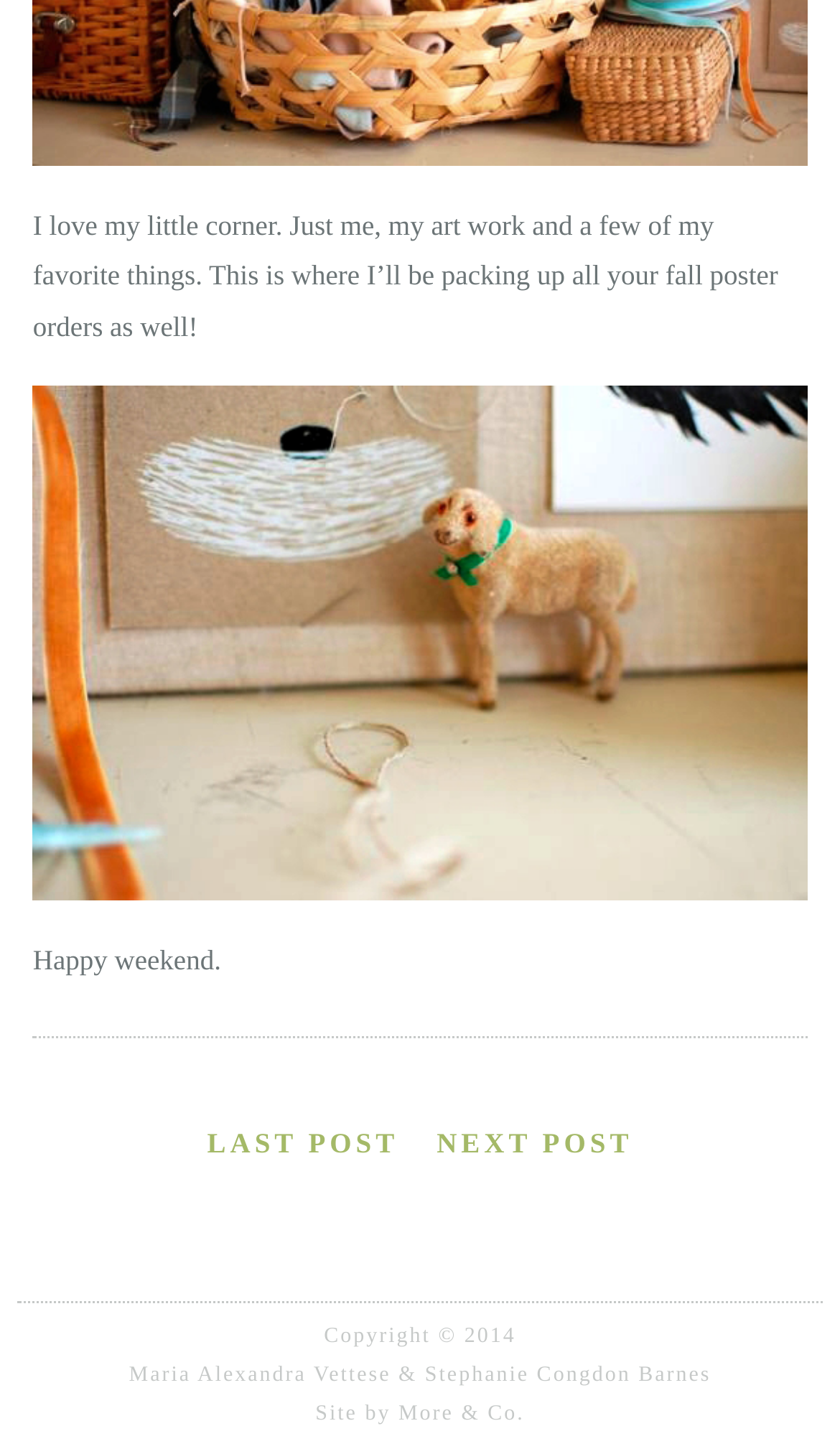Calculate the bounding box coordinates for the UI element based on the following description: "Extension Workers Creed". Ensure the coordinates are four float numbers between 0 and 1, i.e., [left, top, right, bottom].

None